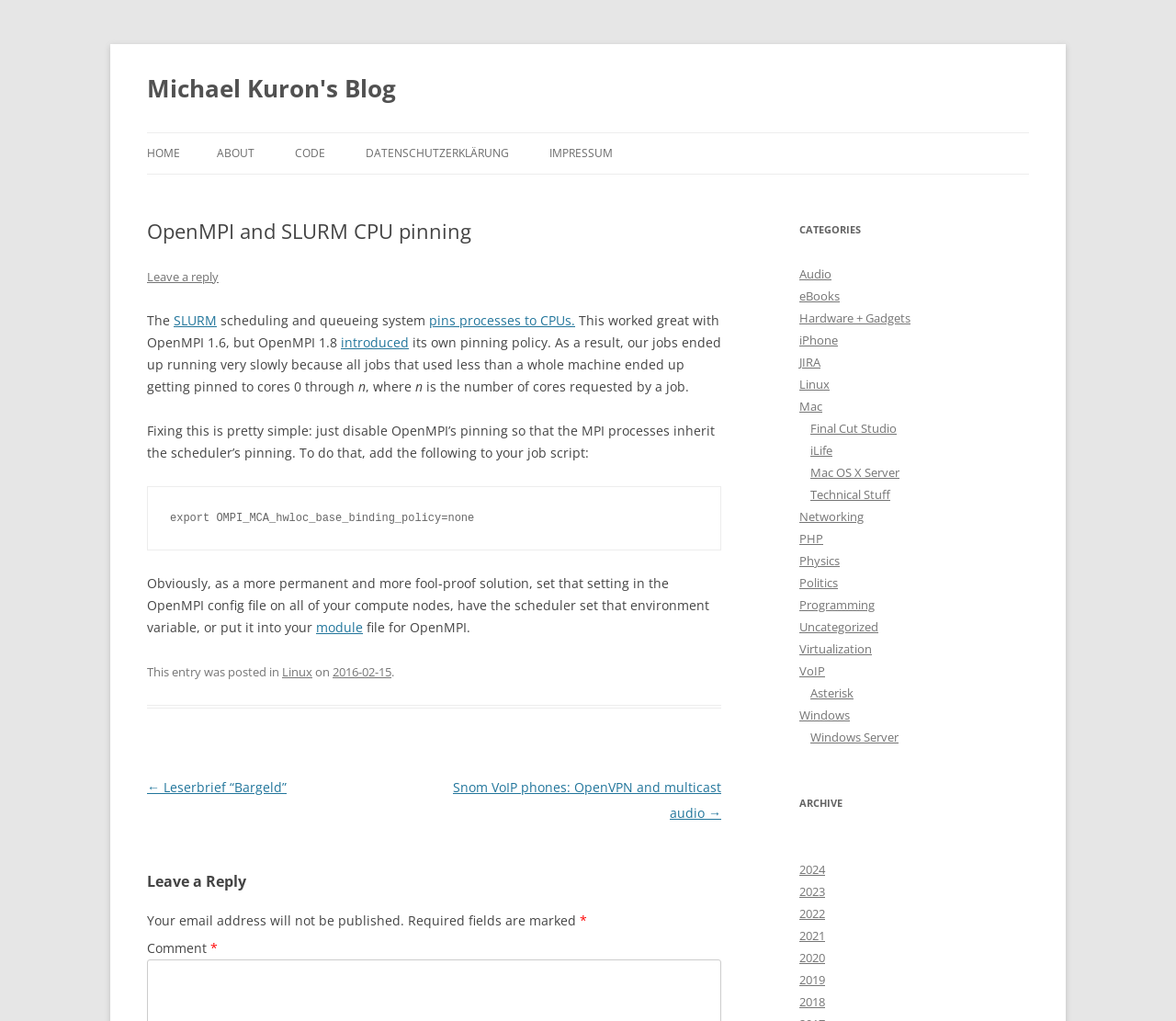Please identify the bounding box coordinates of the element that needs to be clicked to perform the following instruction: "Go back to the home page".

None